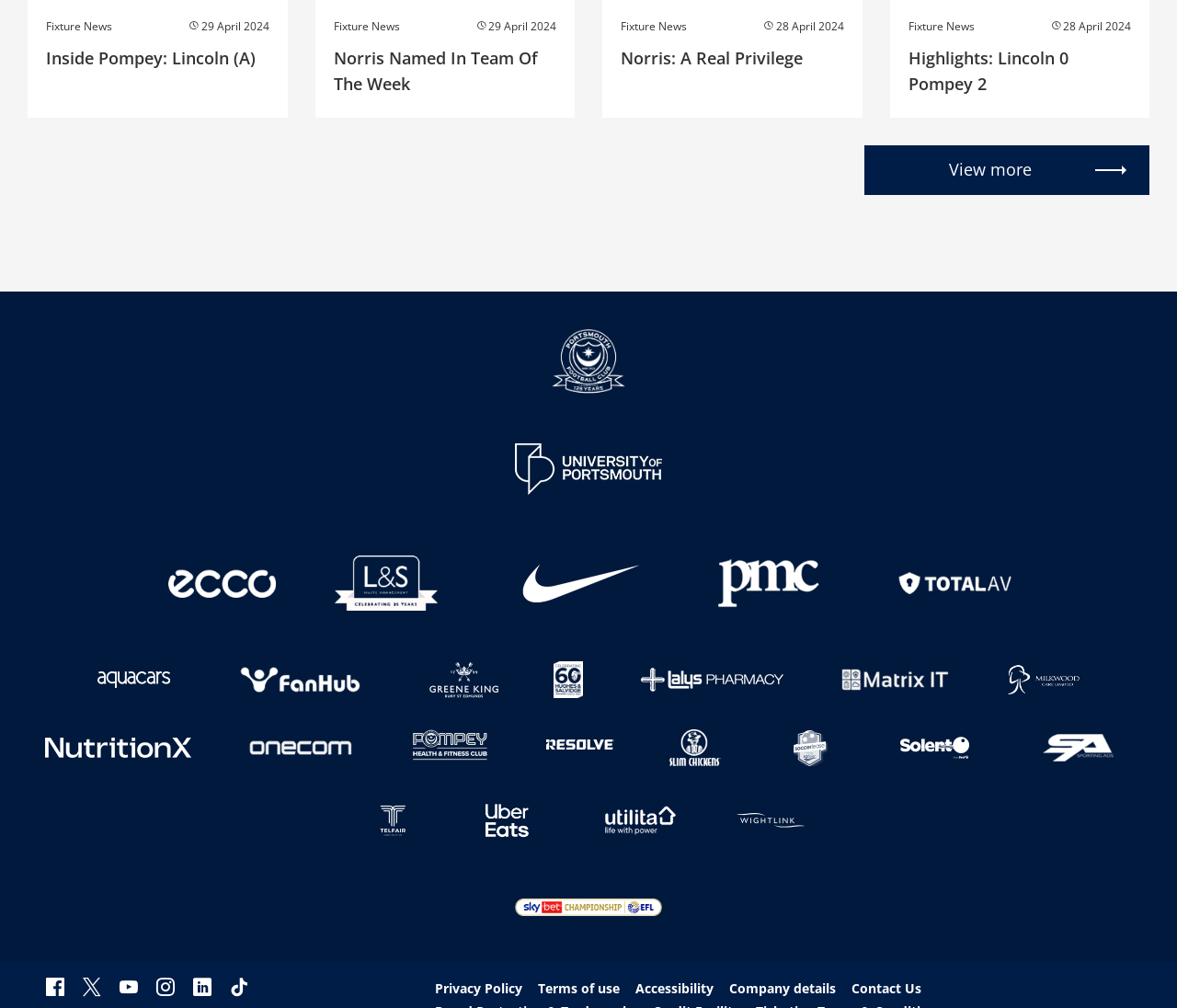Pinpoint the bounding box coordinates of the element to be clicked to execute the instruction: "Go to home".

[0.0, 0.317, 1.0, 0.399]